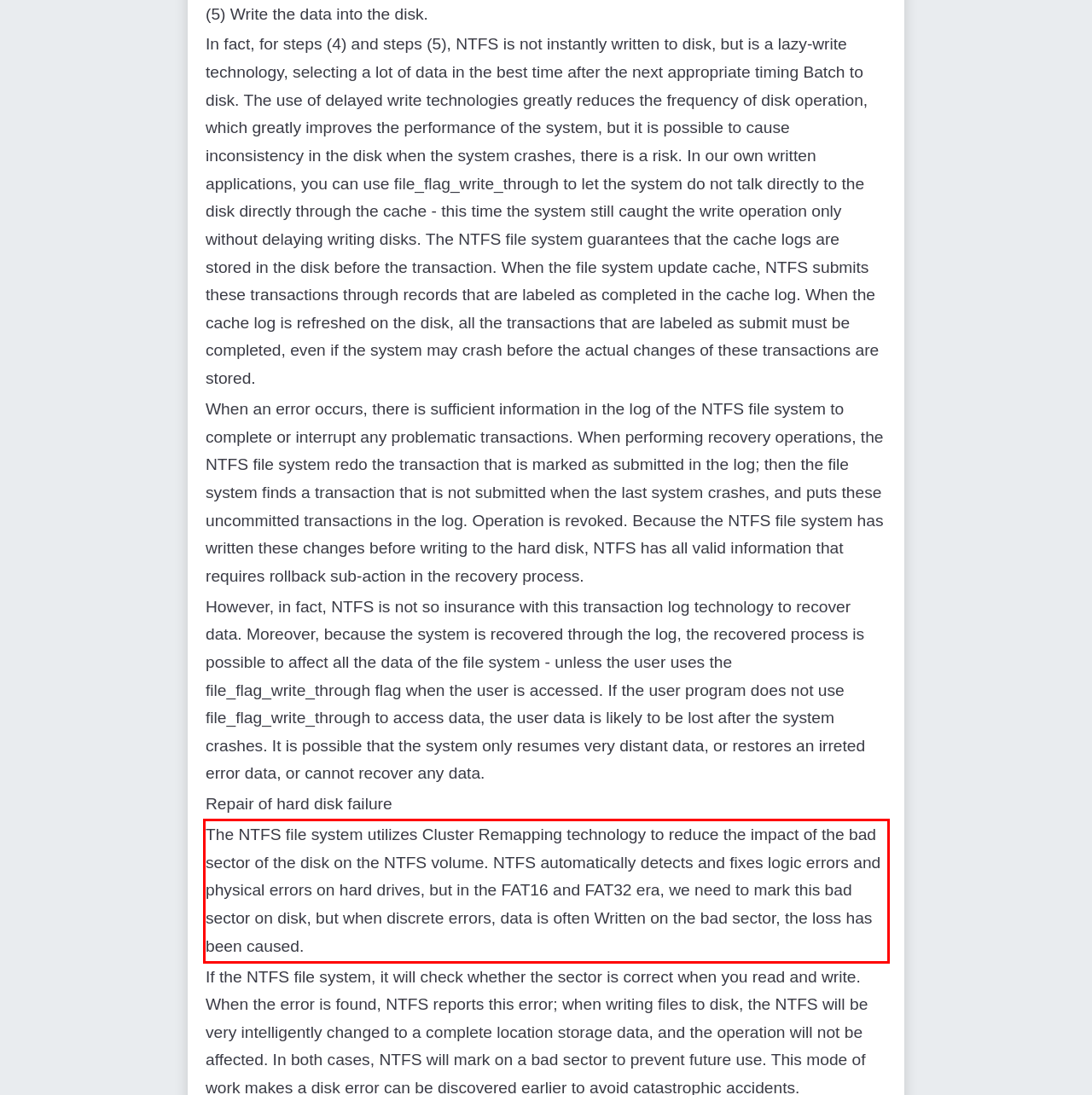Please identify and extract the text content from the UI element encased in a red bounding box on the provided webpage screenshot.

The NTFS file system utilizes Cluster Remapping technology to reduce the impact of the bad sector of the disk on the NTFS volume. NTFS automatically detects and fixes logic errors and physical errors on hard drives, but in the FAT16 and FAT32 era, we need to mark this bad sector on disk, but when discrete errors, data is often Written on the bad sector, the loss has been caused.